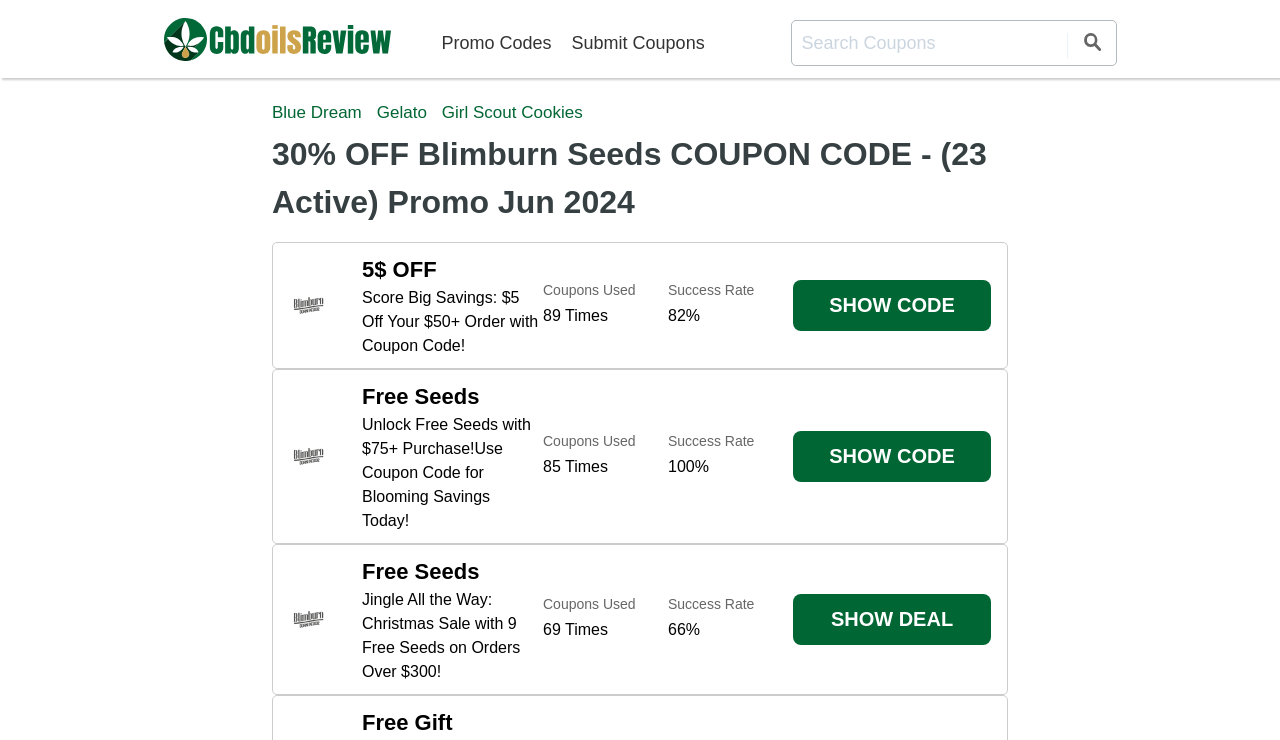Locate the bounding box coordinates of the area that needs to be clicked to fulfill the following instruction: "Show the coupon code". The coordinates should be in the format of four float numbers between 0 and 1, namely [left, top, right, bottom].

[0.62, 0.378, 0.774, 0.447]